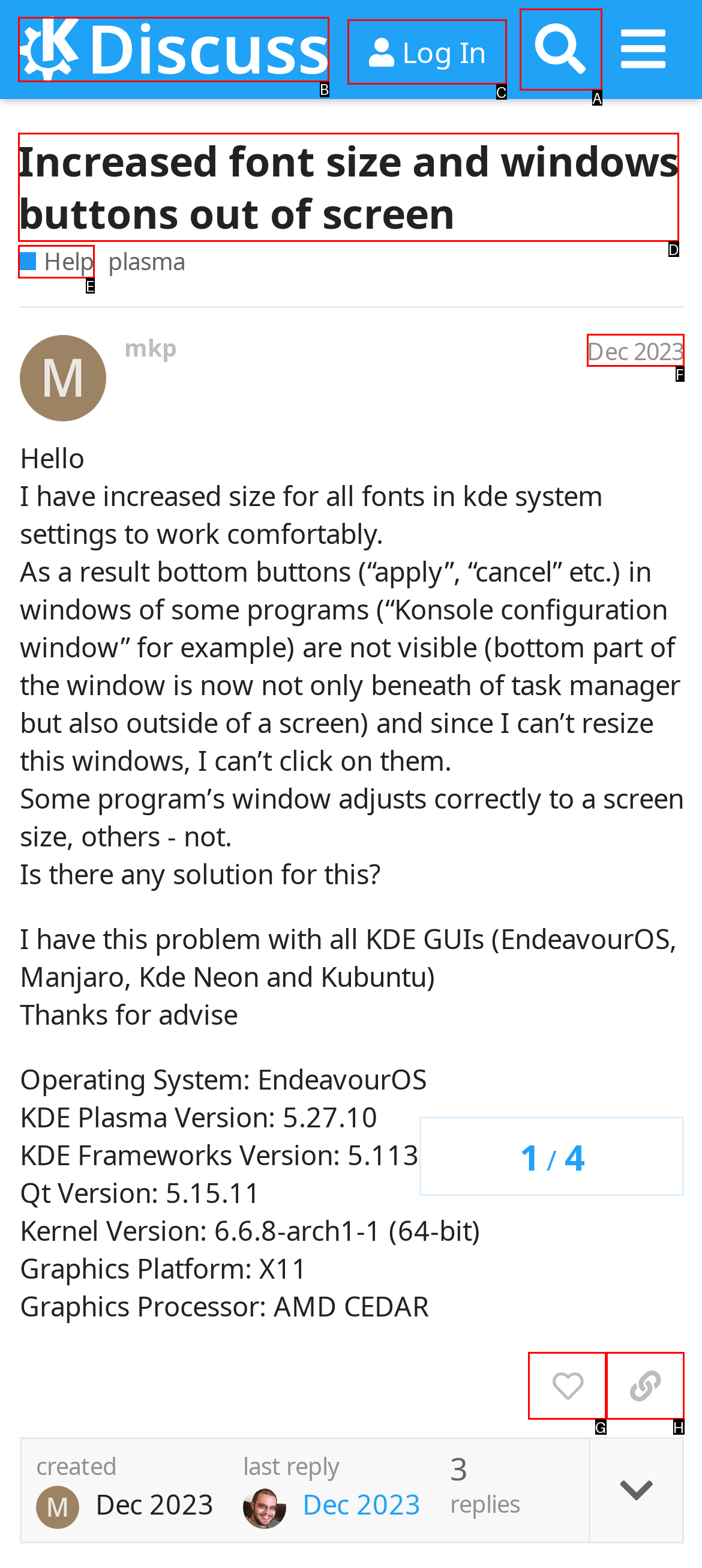Using the element description: title="like this post", select the HTML element that matches best. Answer with the letter of your choice.

G